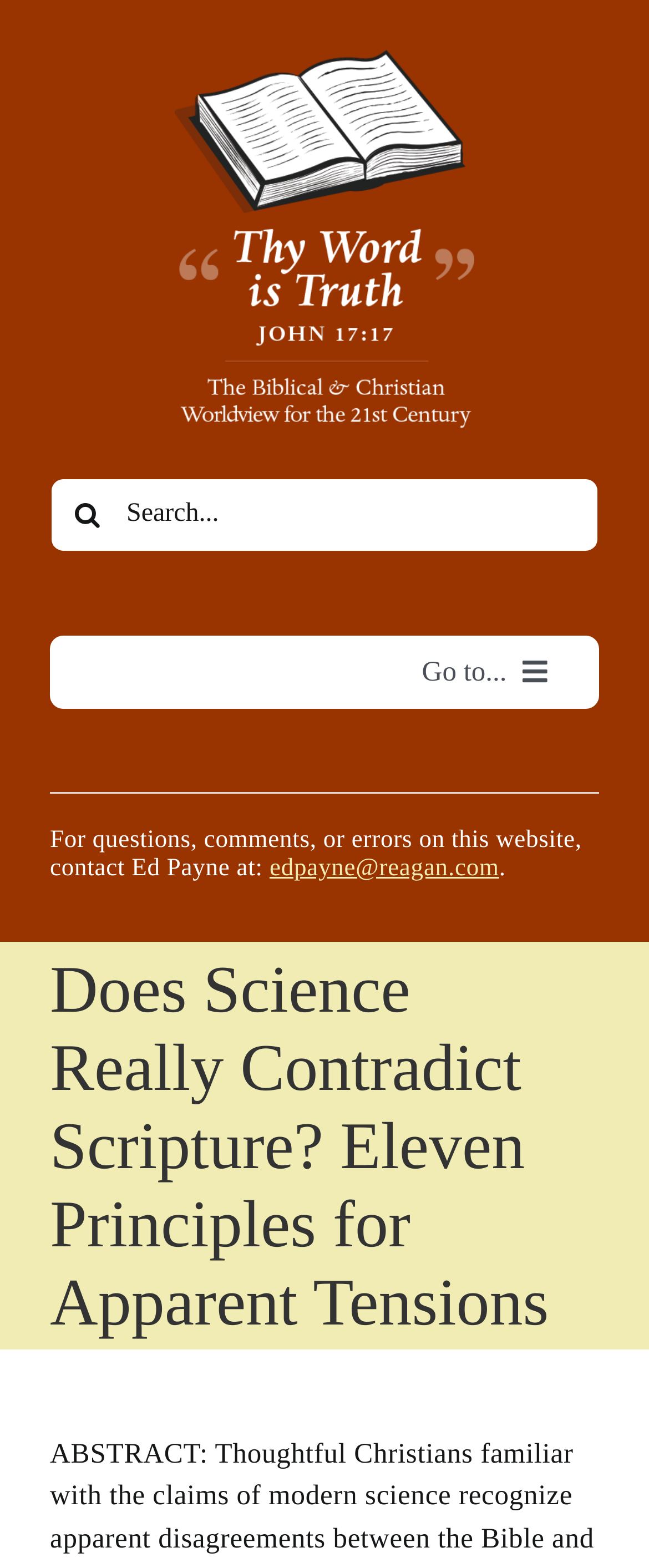Locate the bounding box coordinates of the area where you should click to accomplish the instruction: "Read previous article".

None